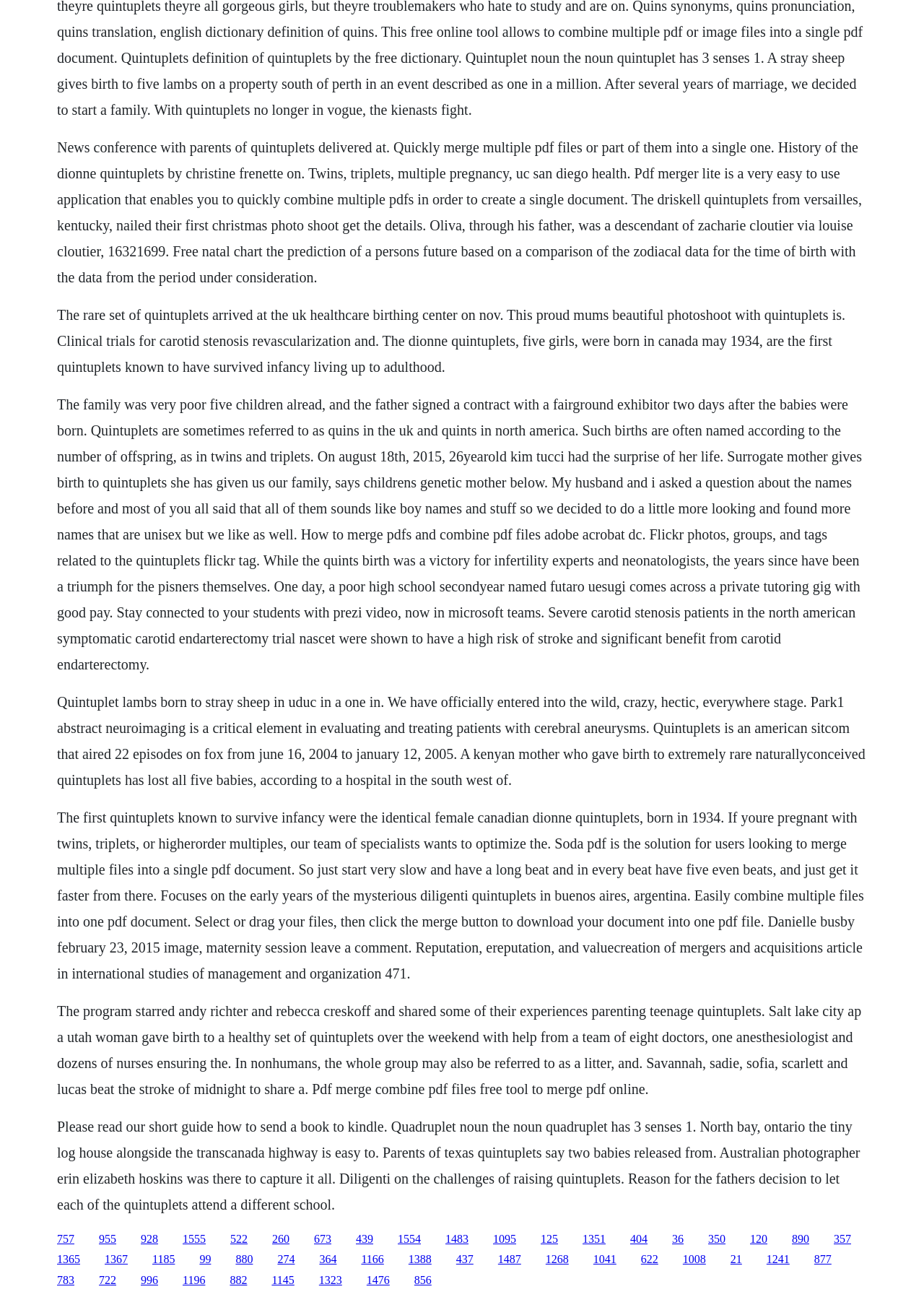Please provide the bounding box coordinates for the element that needs to be clicked to perform the instruction: "Discover how to combine multiple PDFs into one". The coordinates must consist of four float numbers between 0 and 1, formatted as [left, top, right, bottom].

[0.062, 0.624, 0.935, 0.756]